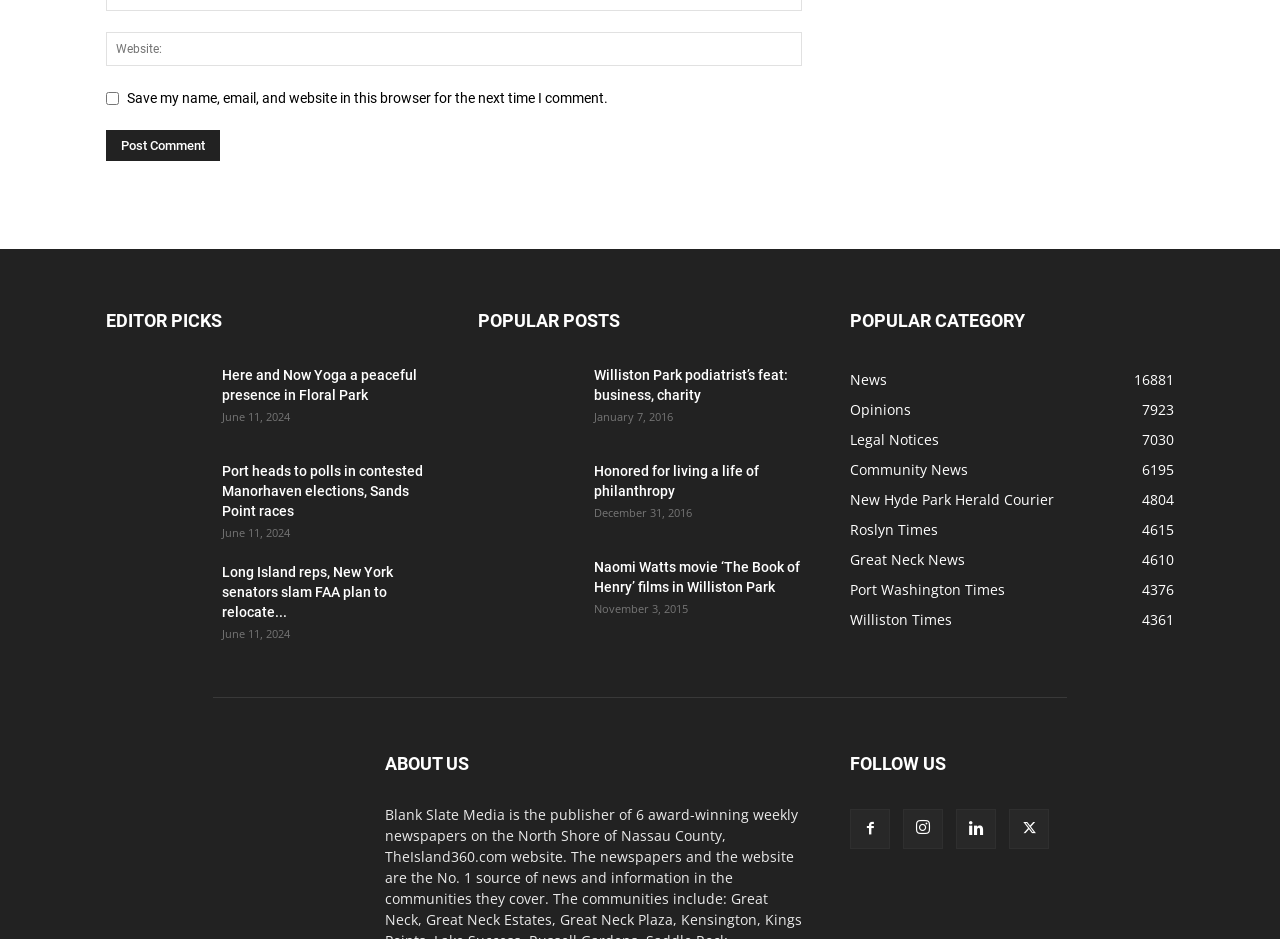Find the bounding box coordinates of the element you need to click on to perform this action: 'Follow on Facebook'. The coordinates should be represented by four float values between 0 and 1, in the format [left, top, right, bottom].

[0.664, 0.862, 0.695, 0.904]